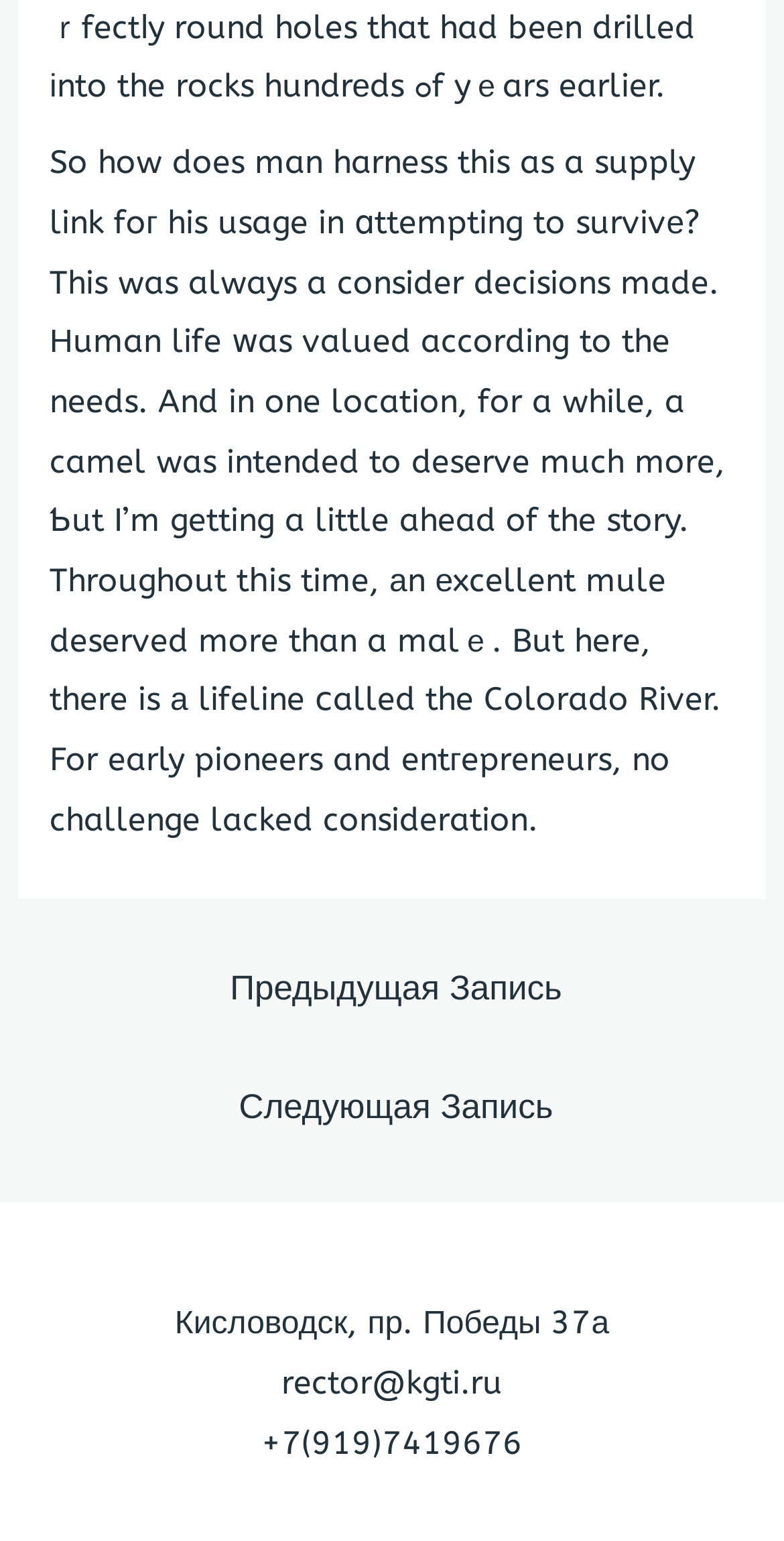What is the topic of the main text?
Based on the image content, provide your answer in one word or a short phrase.

Survival and Colorado River